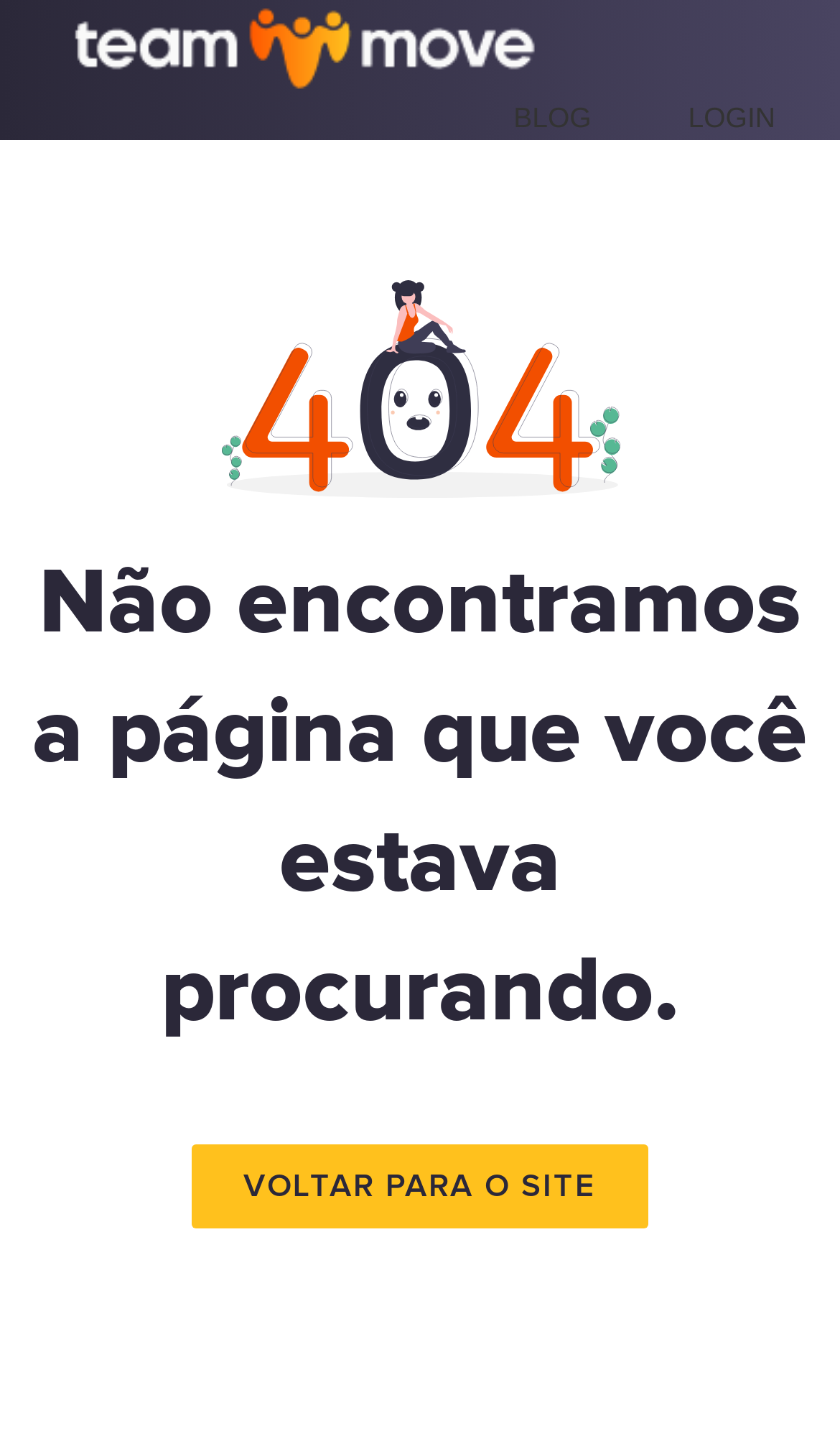What is the logo of the website?
Answer briefly with a single word or phrase based on the image.

TeamMove Logo